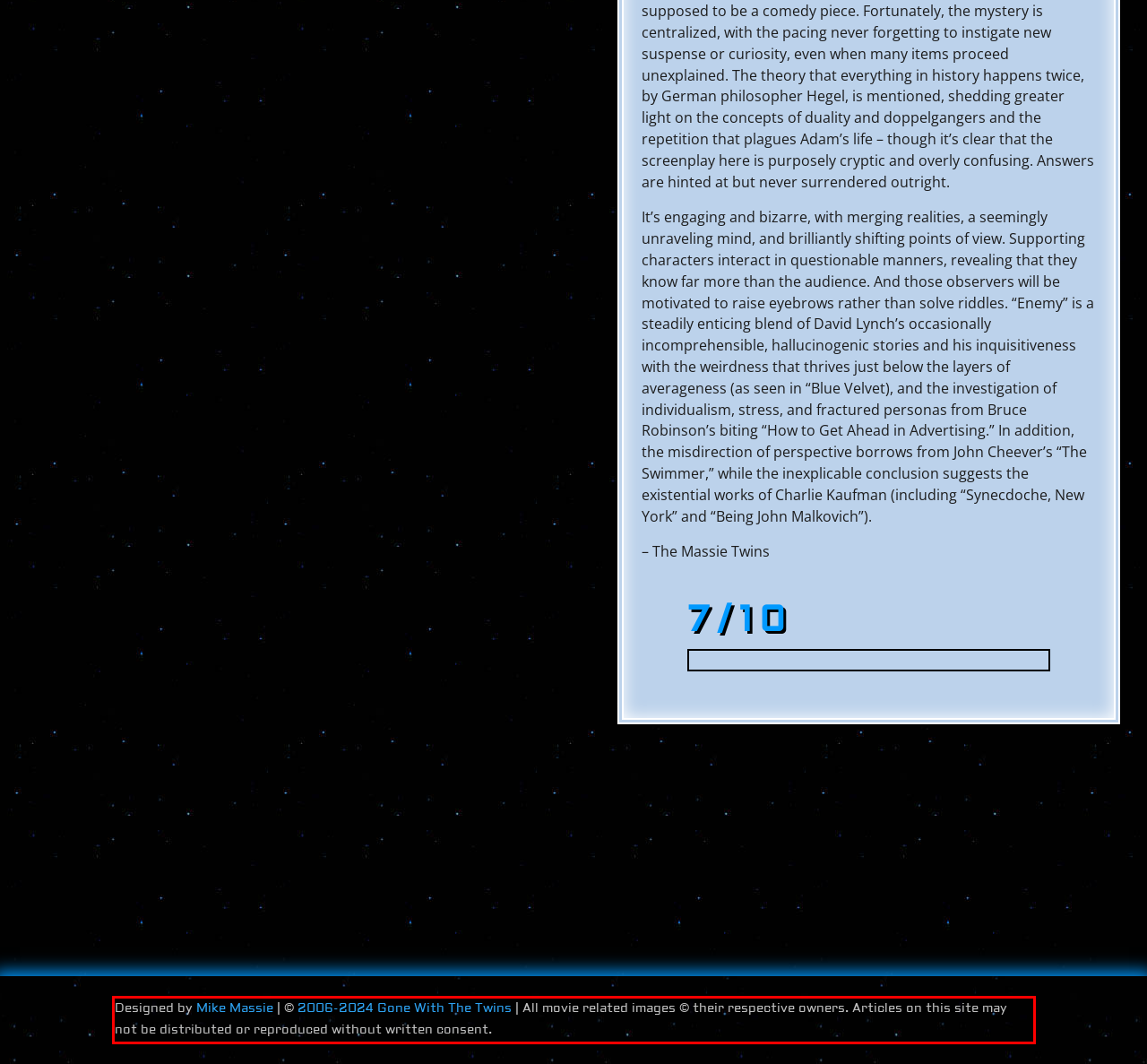Within the screenshot of the webpage, there is a red rectangle. Please recognize and generate the text content inside this red bounding box.

Designed by Mike Massie | © 2006-2024 Gone With The Twins | All movie related images © their respective owners. Articles on this site may not be distributed or reproduced without written consent.